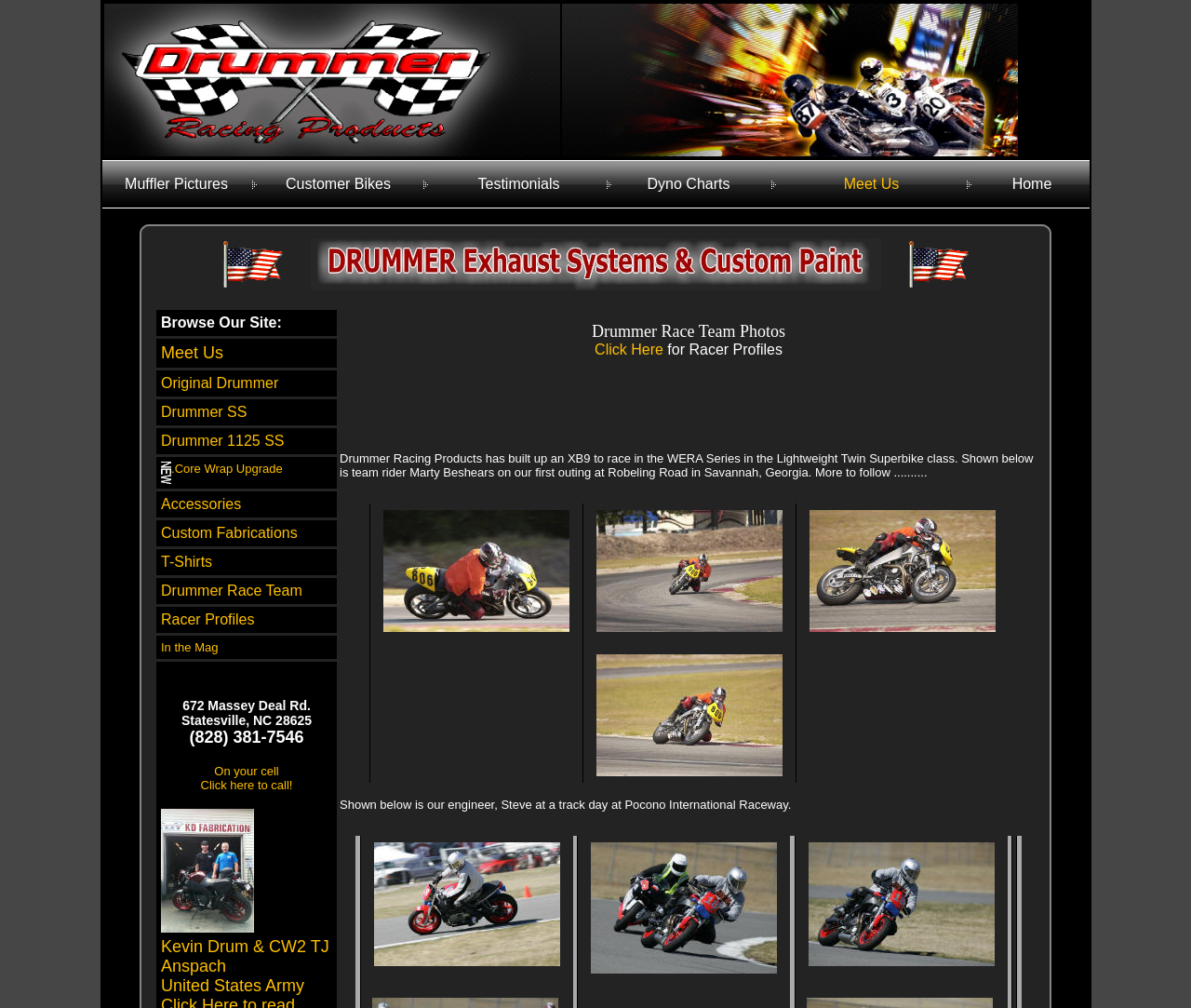Can you identify the bounding box coordinates of the clickable region needed to carry out this instruction: 'Check out Drummer SS'? The coordinates should be four float numbers within the range of 0 to 1, stated as [left, top, right, bottom].

[0.135, 0.399, 0.207, 0.417]